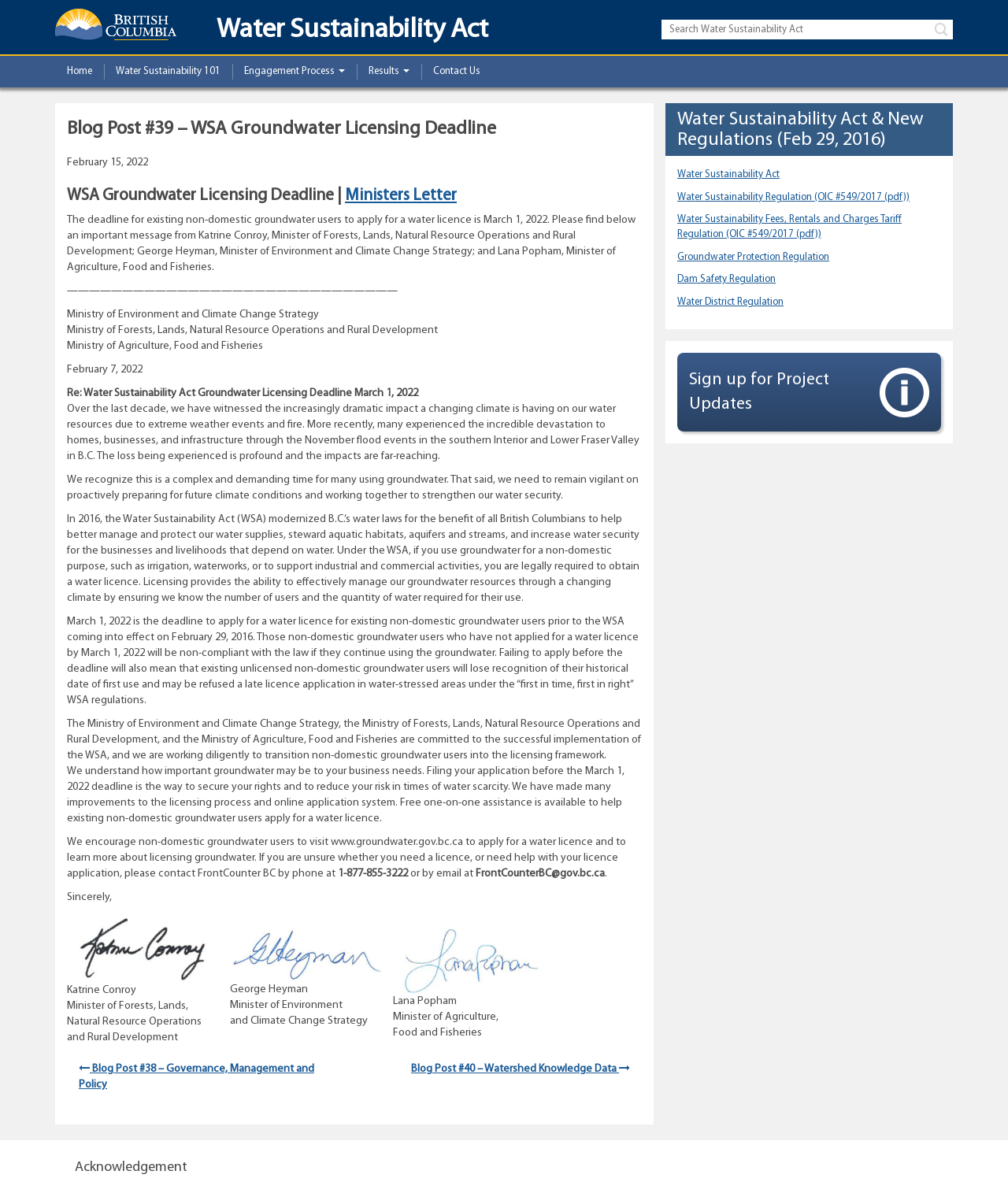Find the bounding box coordinates of the clickable region needed to perform the following instruction: "Sign up for Project Updates". The coordinates should be provided as four float numbers between 0 and 1, i.e., [left, top, right, bottom].

[0.672, 0.299, 0.934, 0.365]